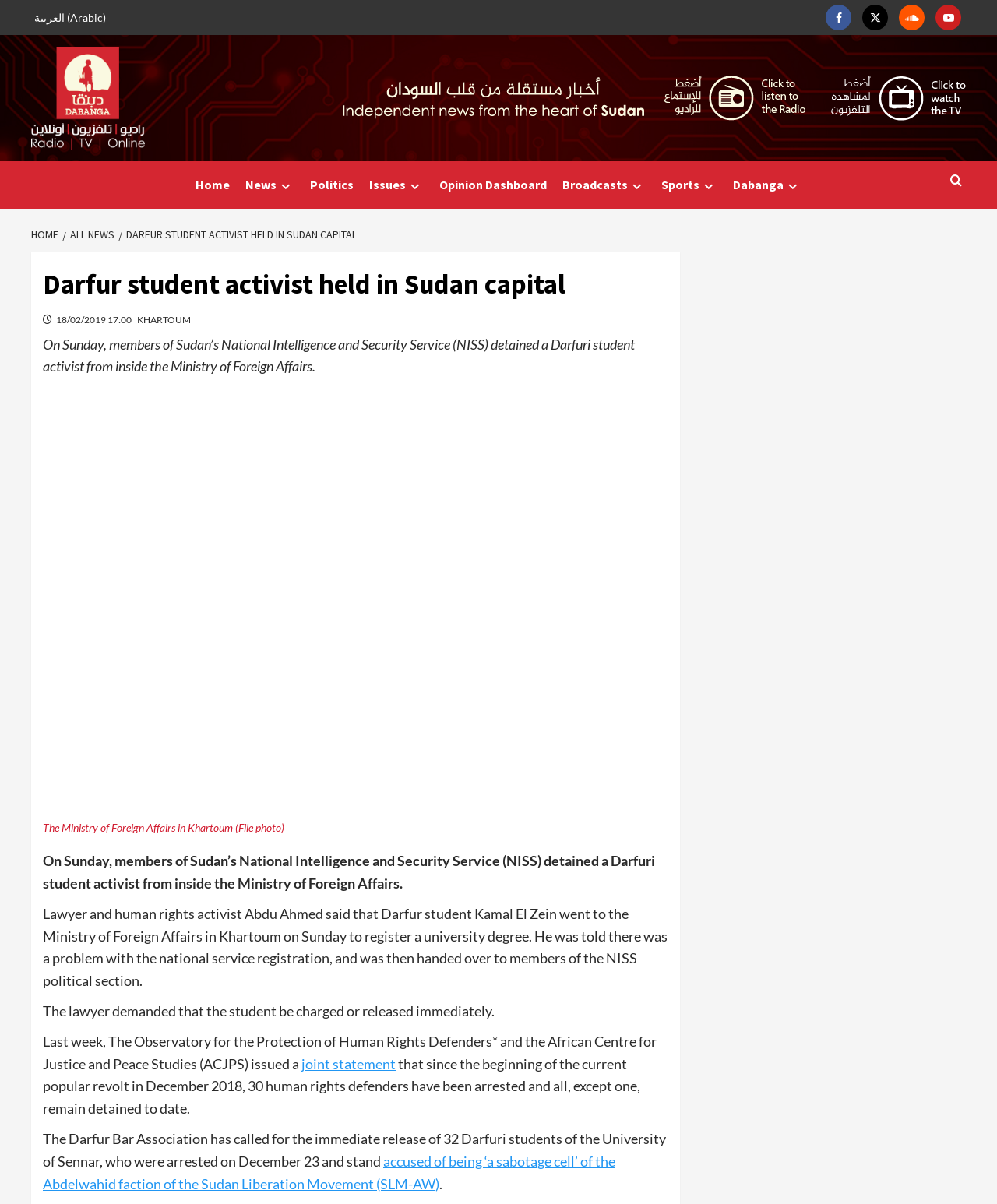Utilize the information from the image to answer the question in detail:
What is the date of the article?

According to the article, the date of the article is mentioned at the top of the page as 18/02/2019 17:00.